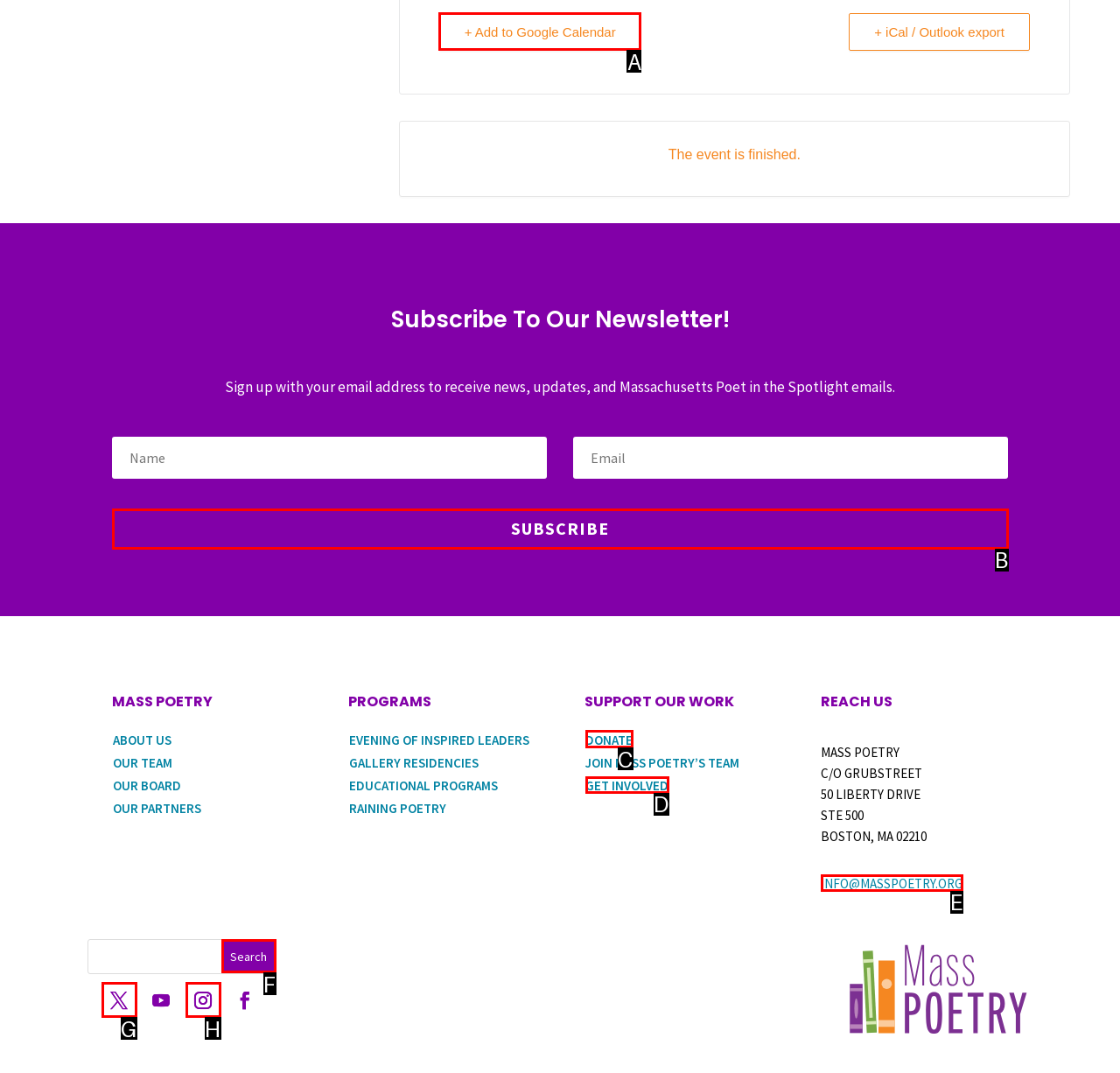Which HTML element should be clicked to complete the following task: Donate to support the work?
Answer with the letter corresponding to the correct choice.

C